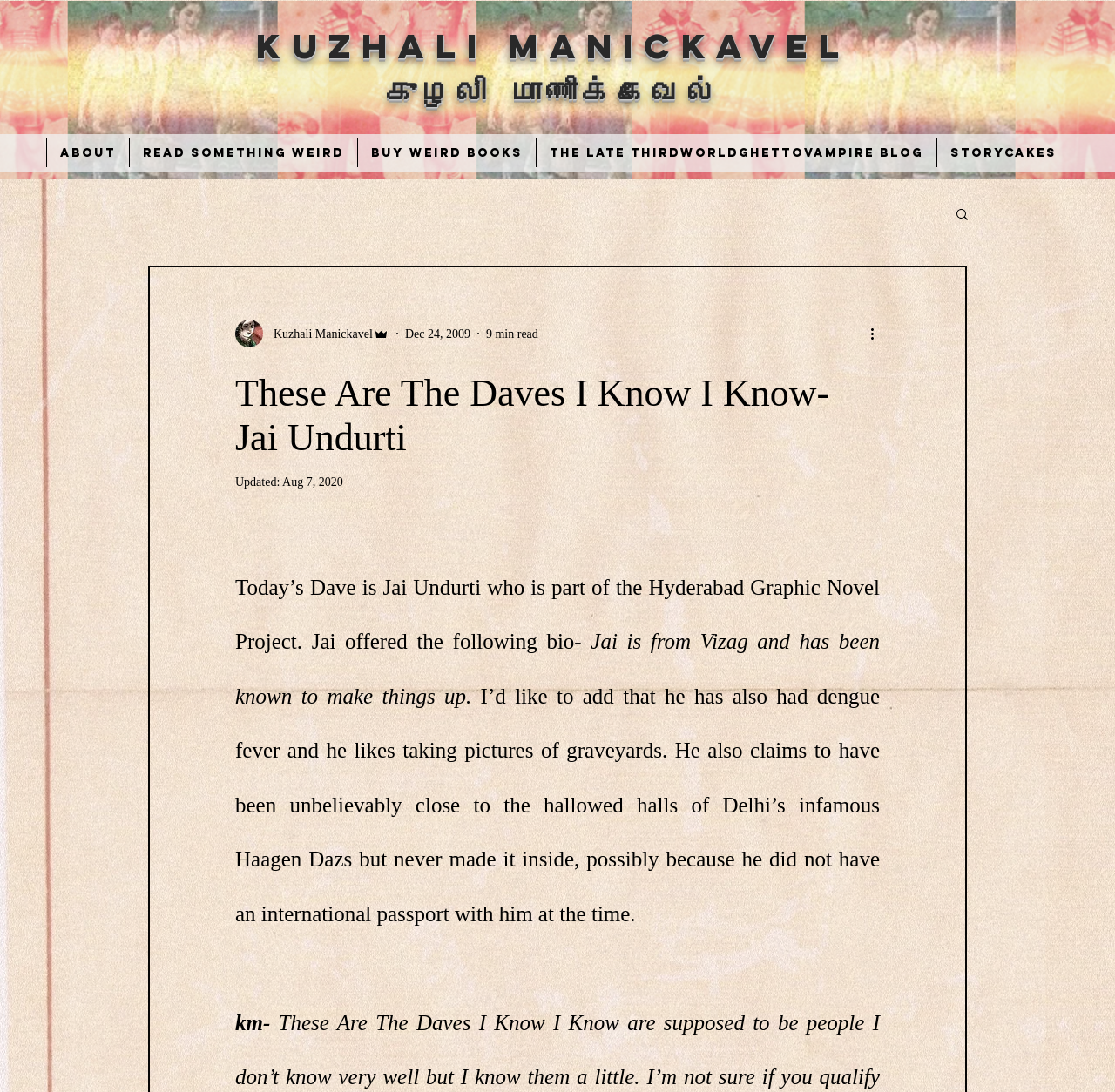Answer with a single word or phrase: 
What is the name of the project Jai is part of?

Hyderabad Graphic Novel Project